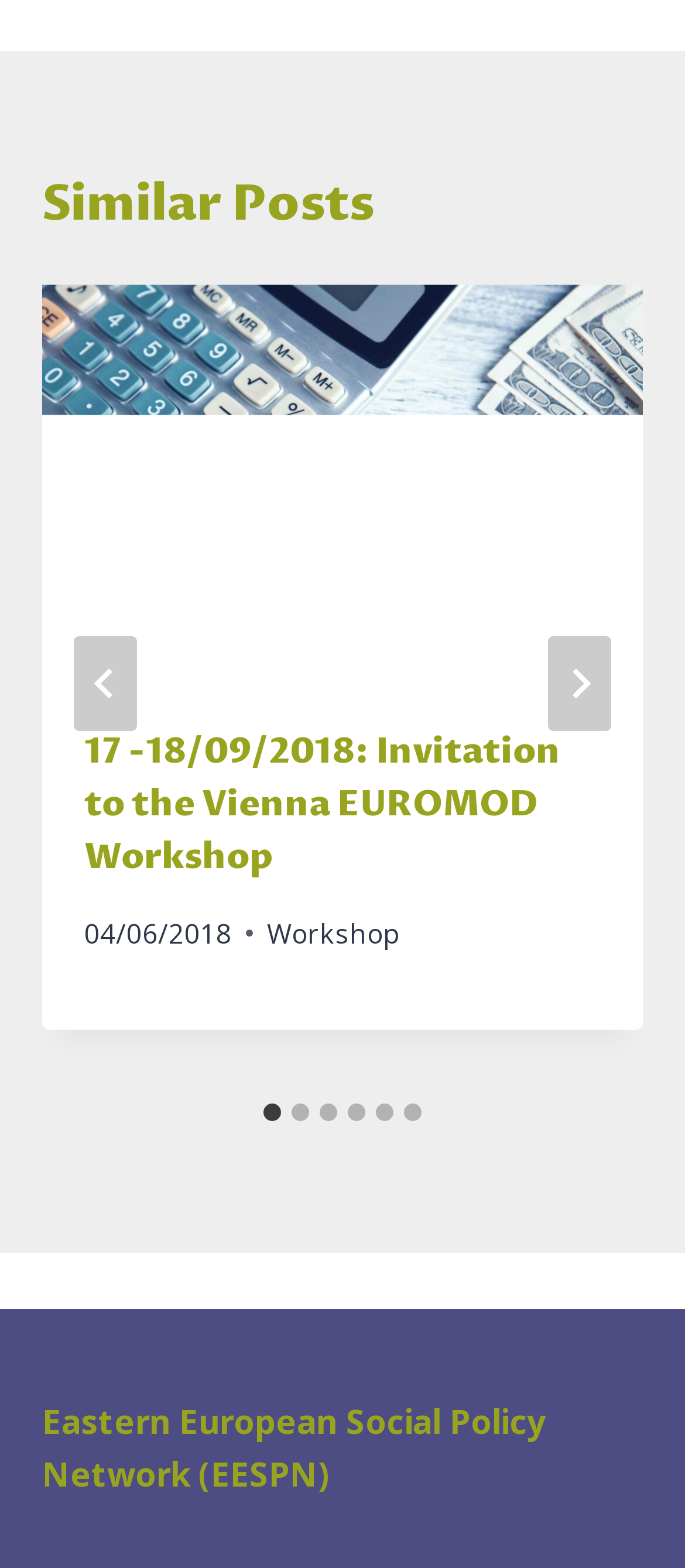Find the bounding box coordinates for the element described here: "Workshop".

[0.39, 0.584, 0.585, 0.606]